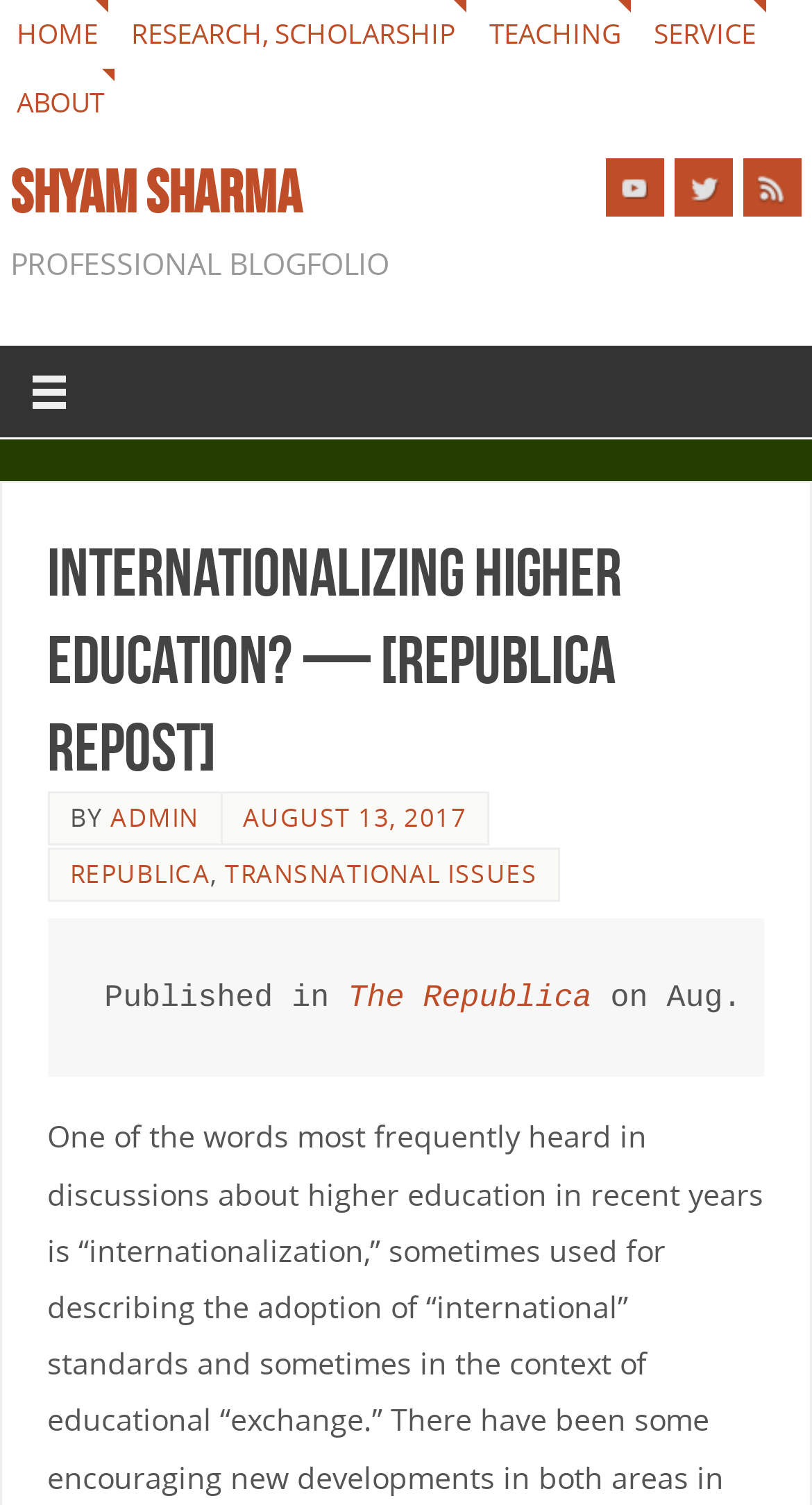How many main navigation links are present at the top of this webpage?
Carefully examine the image and provide a detailed answer to the question.

I counted the number of main navigation links by looking at the links 'HOME', 'RESEARCH, SCHOLARSHIP', 'TEACHING', 'SERVICE', and 'ABOUT' which are located at the top of the webpage.